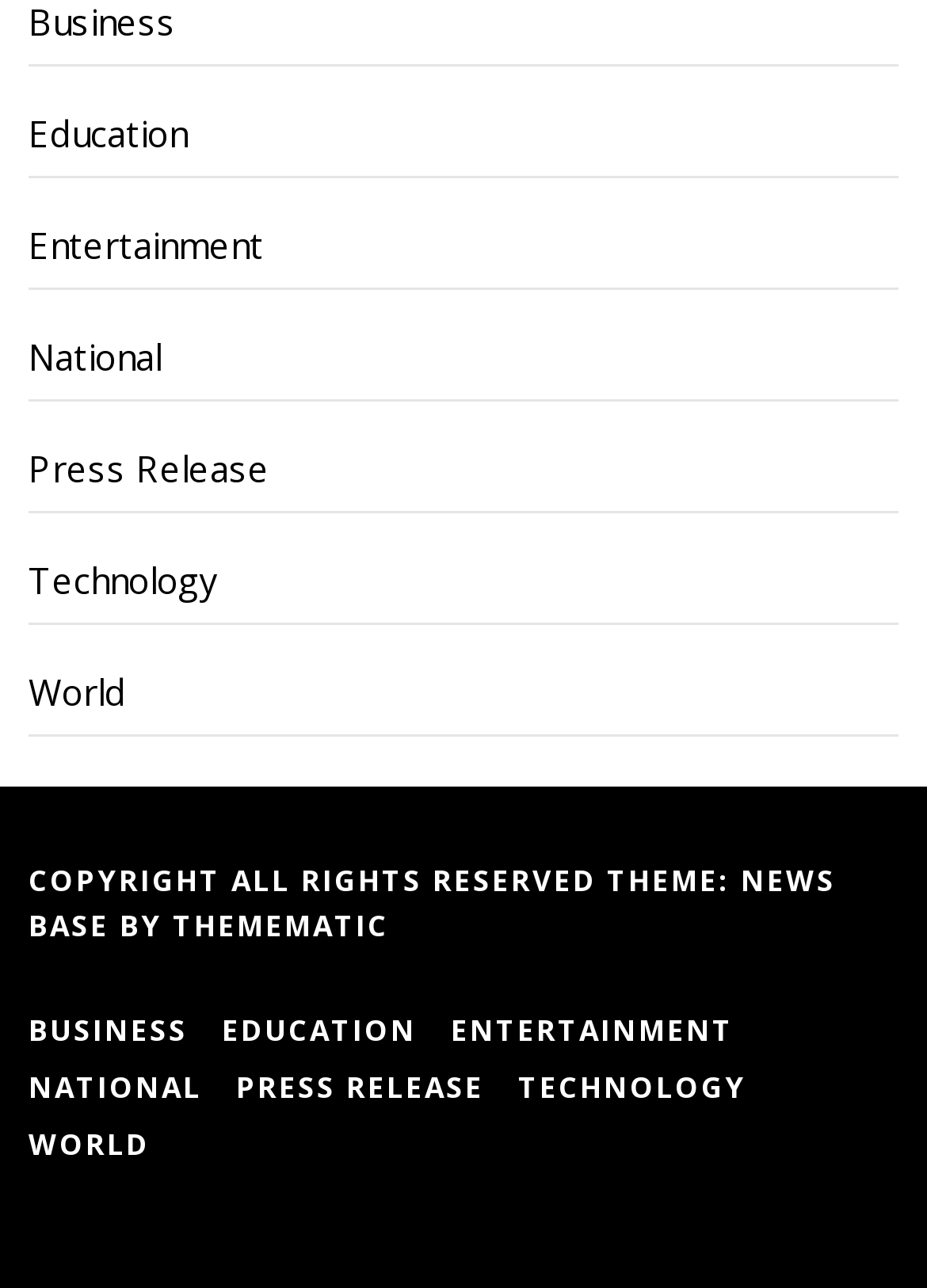Using the provided element description: "Press Release", determine the bounding box coordinates of the corresponding UI element in the screenshot.

[0.255, 0.826, 0.548, 0.862]